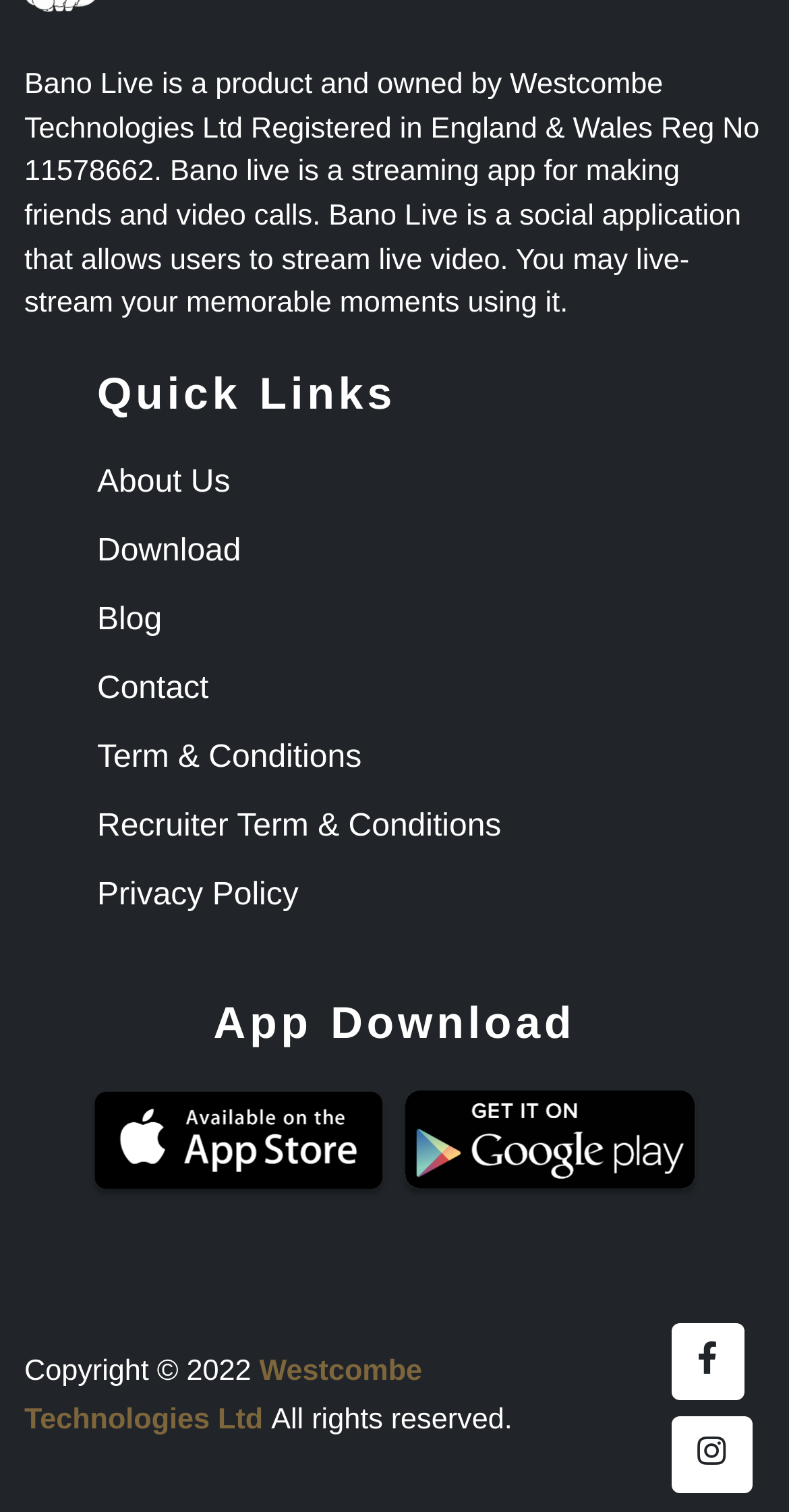Give a concise answer using only one word or phrase for this question:
How many links are there in the Quick Links section?

6